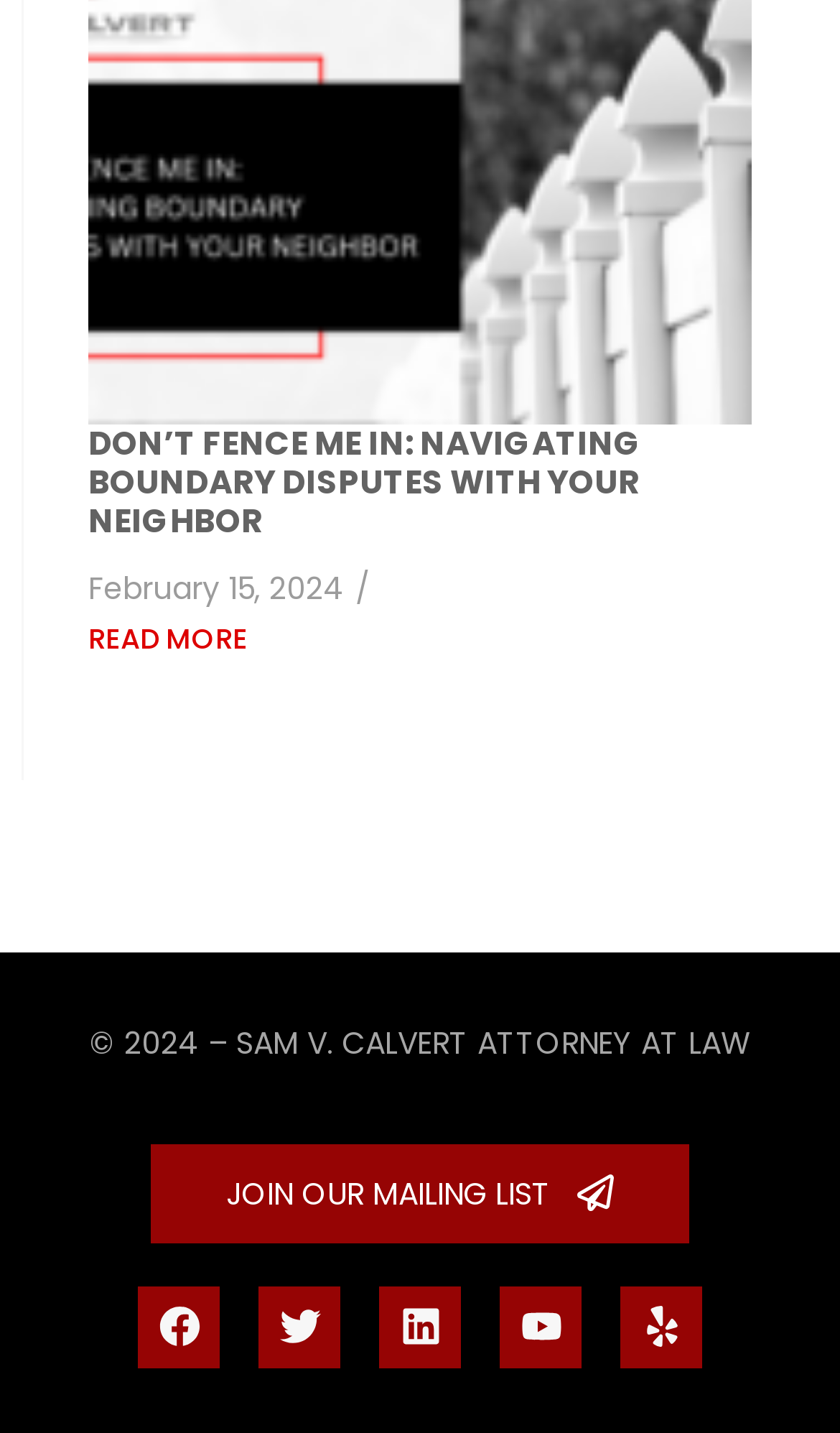Kindly determine the bounding box coordinates for the clickable area to achieve the given instruction: "visit Youtube page".

[0.595, 0.897, 0.692, 0.954]